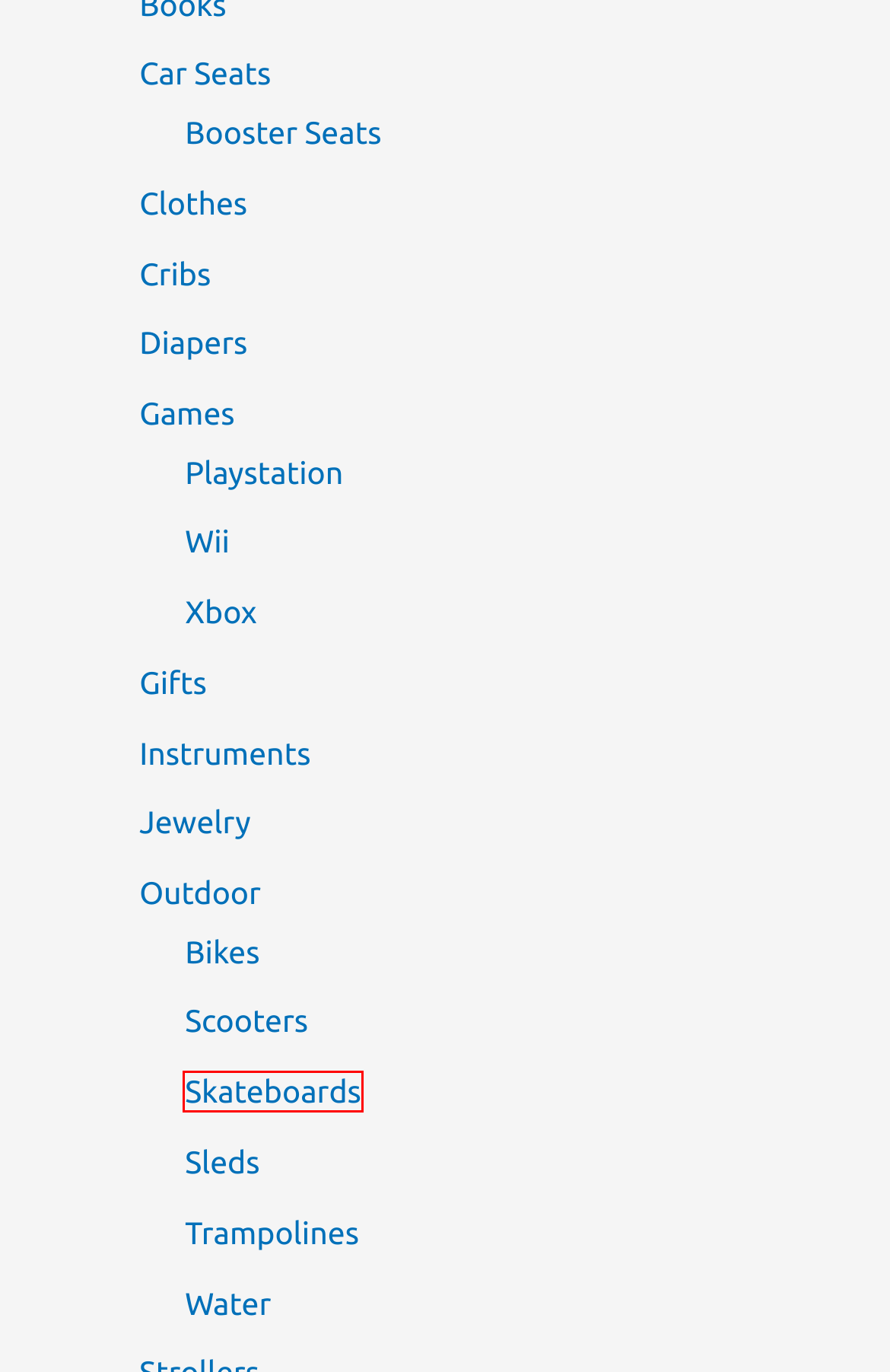You are presented with a screenshot of a webpage containing a red bounding box around an element. Determine which webpage description best describes the new webpage after clicking on the highlighted element. Here are the candidates:
A. Wii Archives - Family Hype -
B. Playstation Archives - Family Hype -
C. Xbox Archives - Family Hype -
D. Games Archives - Family Hype -
E. Bikes Archives - Family Hype -
F. Trampolines Archives - Family Hype -
G. Skateboards Archives - Family Hype -
H. Water Archives - Family Hype -

G